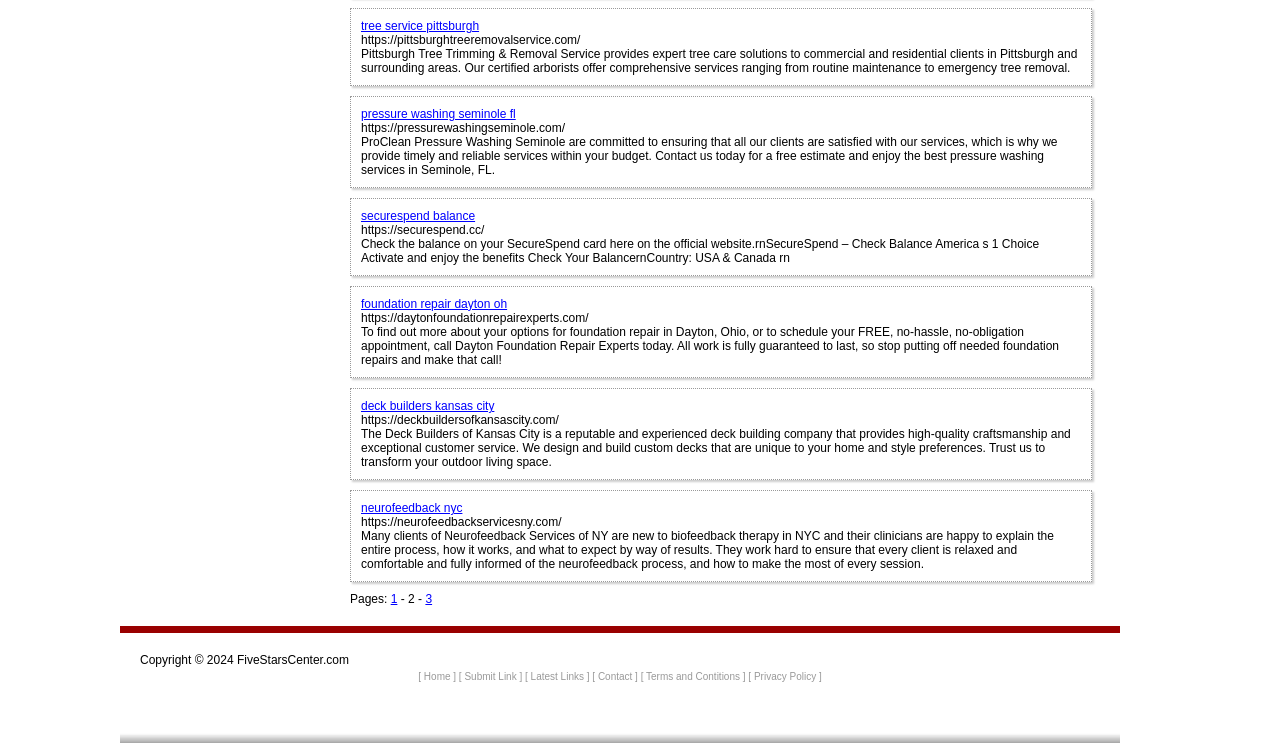Bounding box coordinates are specified in the format (top-left x, top-left y, bottom-right x, bottom-right y). All values are floating point numbers bounded between 0 and 1. Please provide the bounding box coordinate of the region this sentence describes: FiveStarsCenter.com

[0.185, 0.867, 0.273, 0.886]